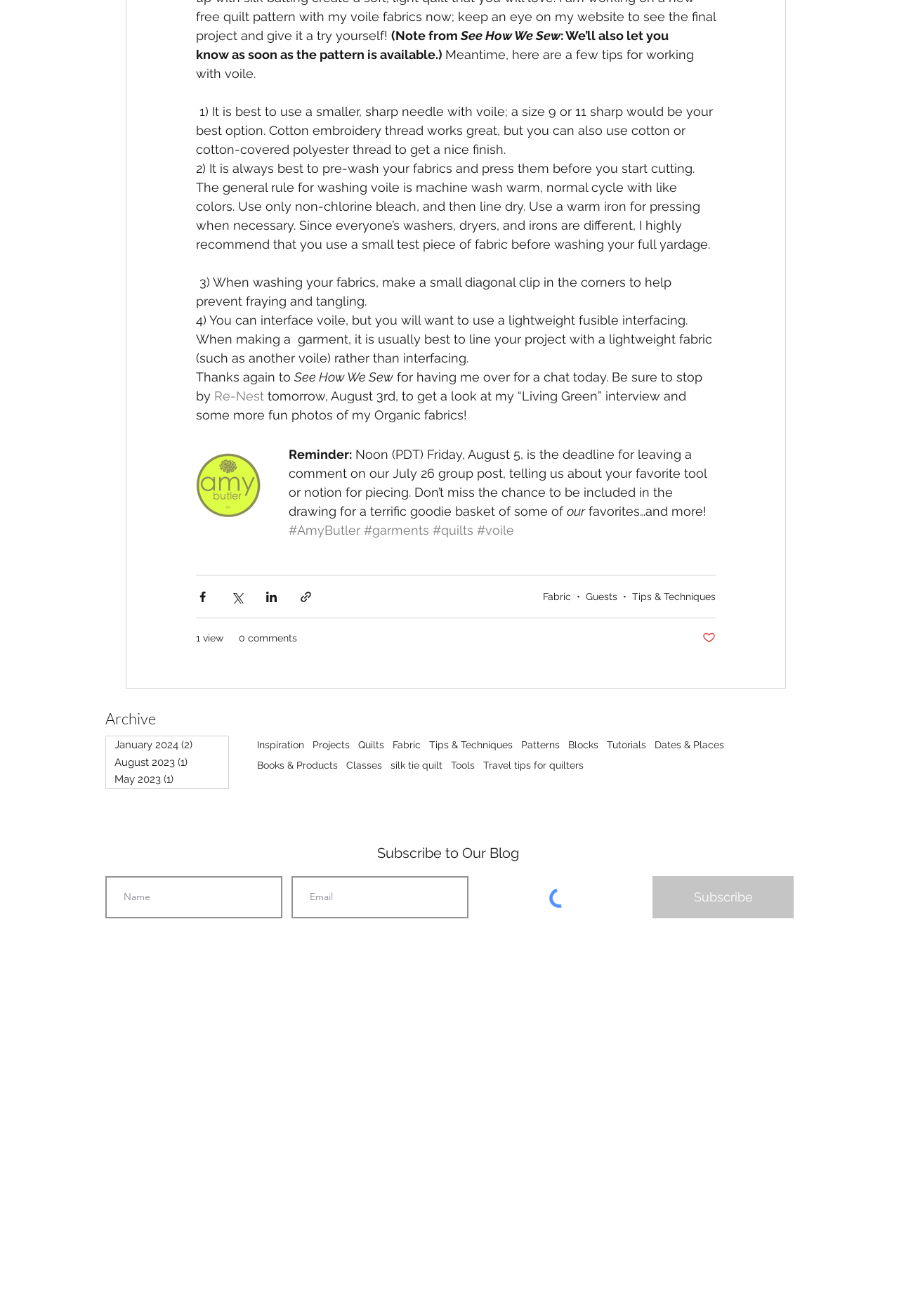What is the name of the website that the author is visiting?
Using the image, give a concise answer in the form of a single word or short phrase.

Re-Nest